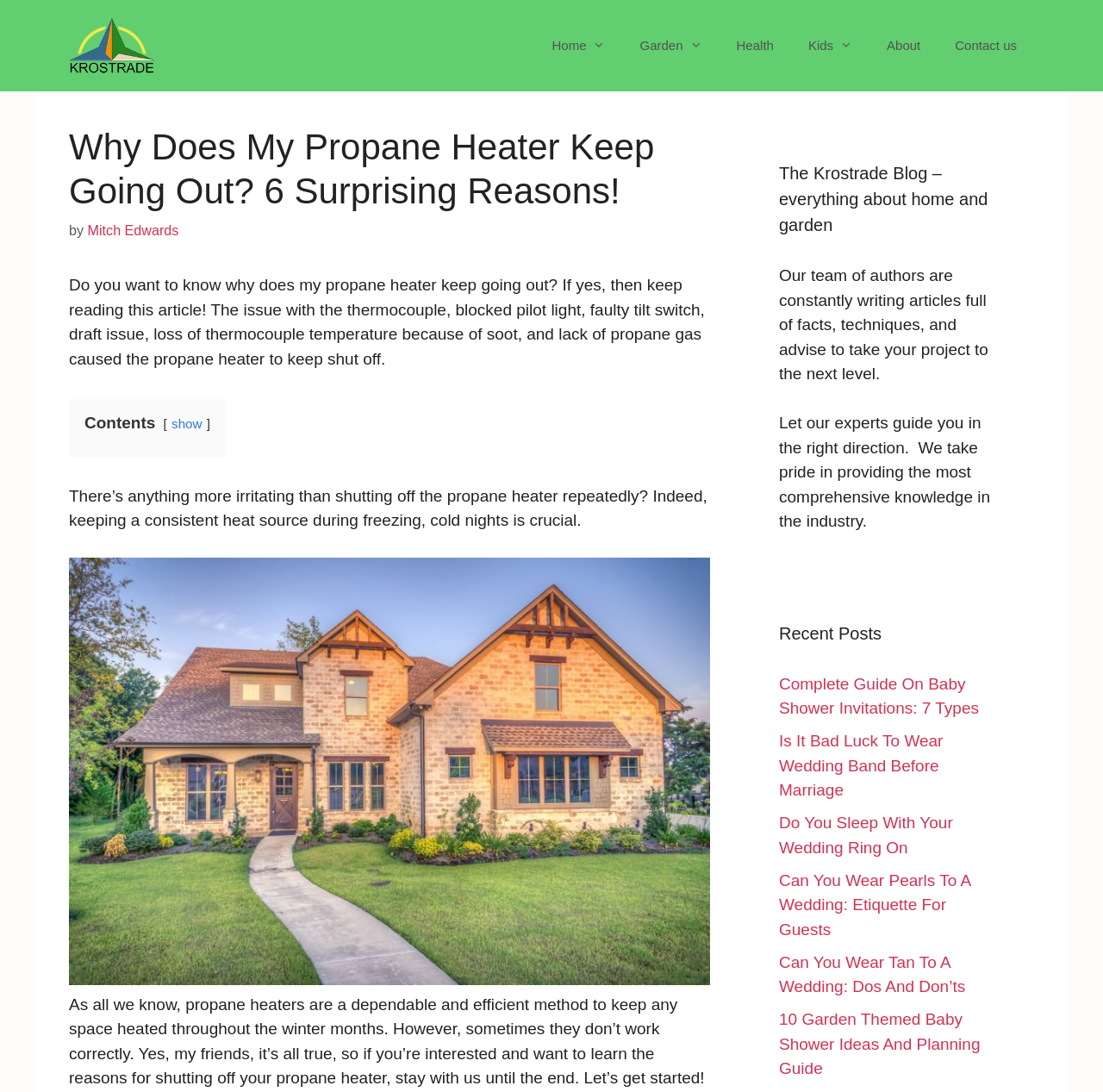Extract the main heading text from the webpage.

Why Does My Propane Heater Keep Going Out? 6 Surprising Reasons!